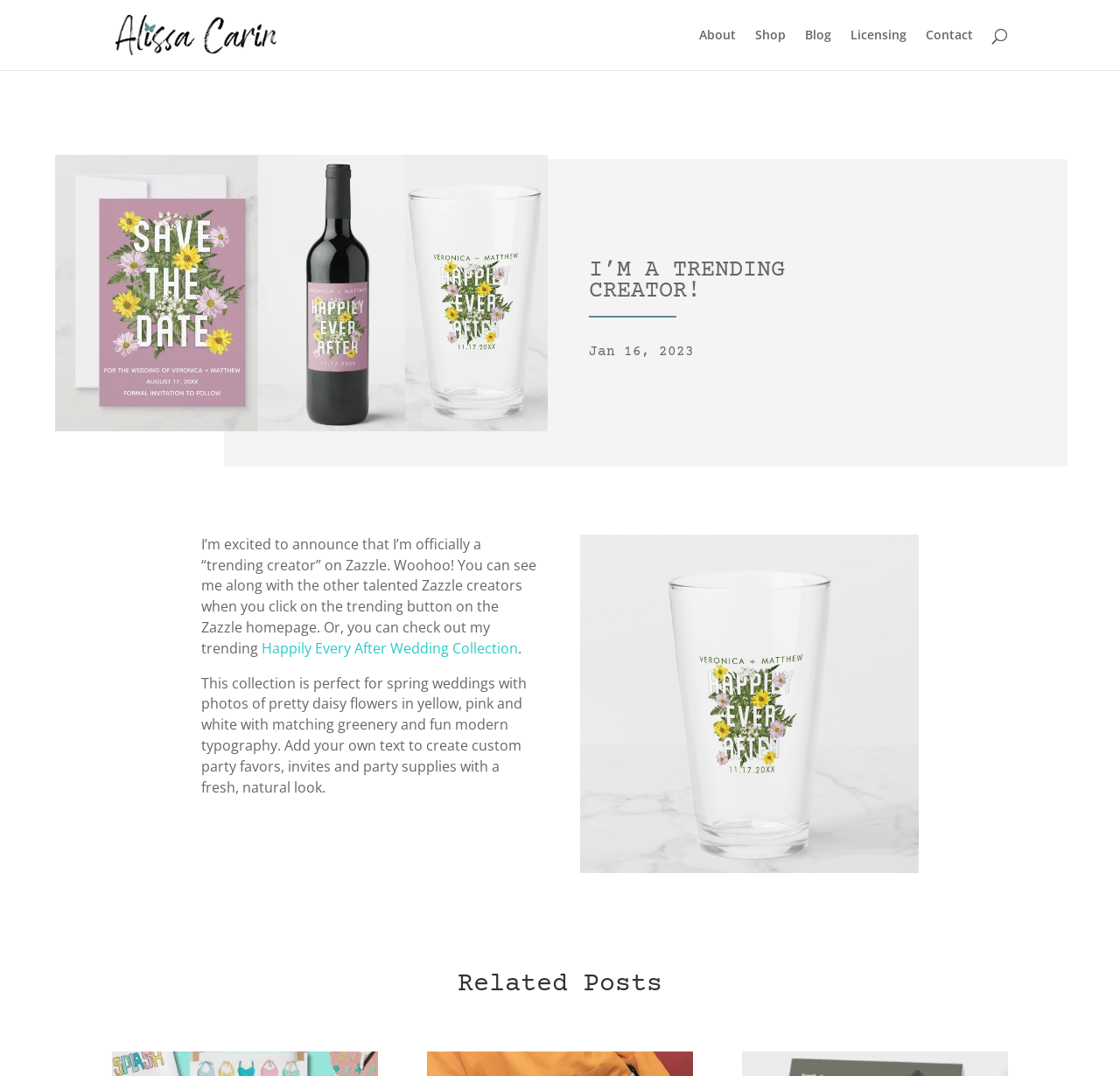Kindly respond to the following question with a single word or a brief phrase: 
What is the name of the website?

AlissaCarin.com